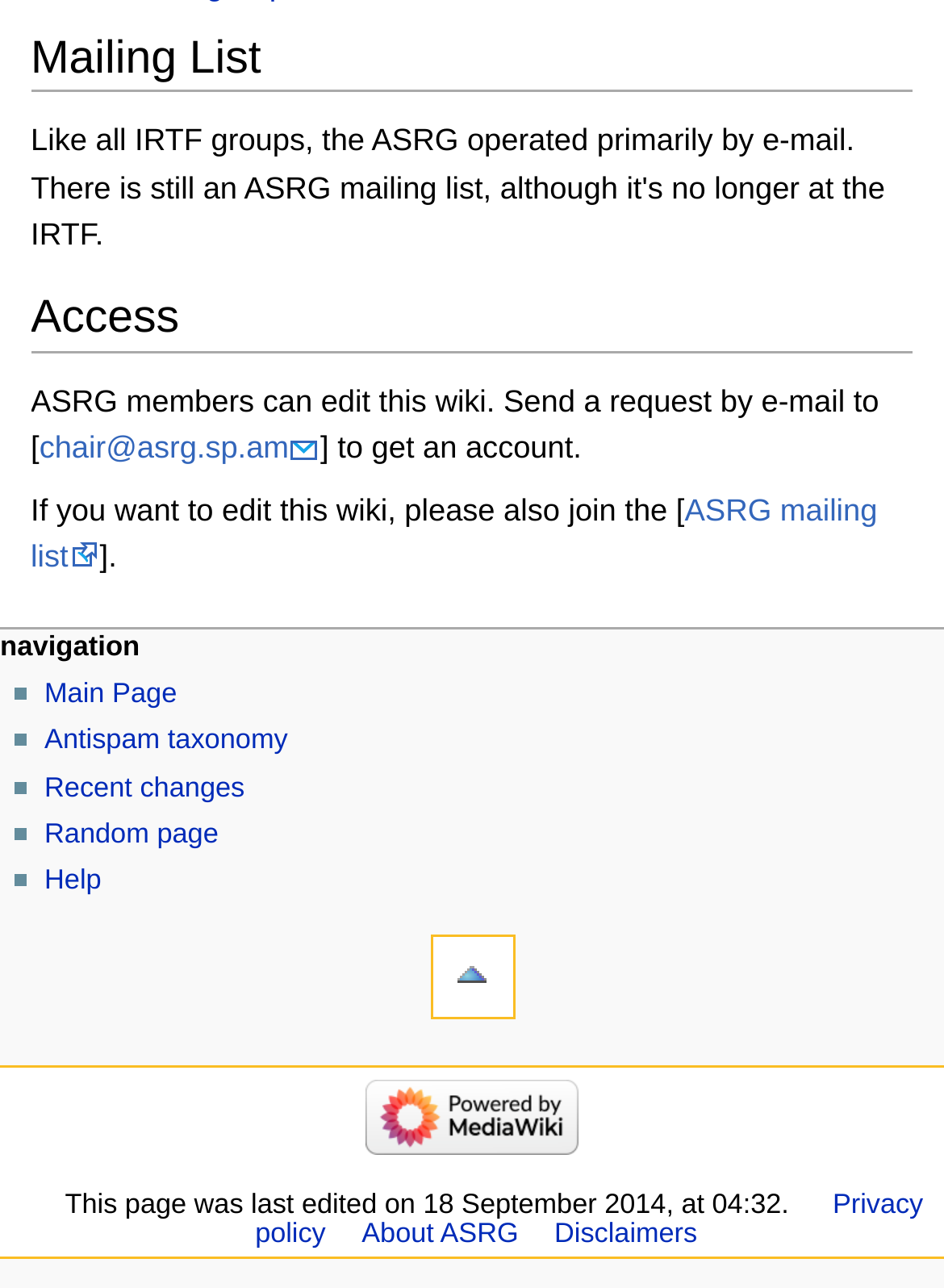Please use the details from the image to answer the following question comprehensively:
What is the purpose of the ASRG mailing list?

Based on the text 'ASRG members can edit this wiki. Send a request by e-mail to chair@asrg.sp.am to get an account. If you want to edit this wiki, please also join the ASRG mailing list.', it can be inferred that the purpose of the ASRG mailing list is to allow members to edit this wiki.